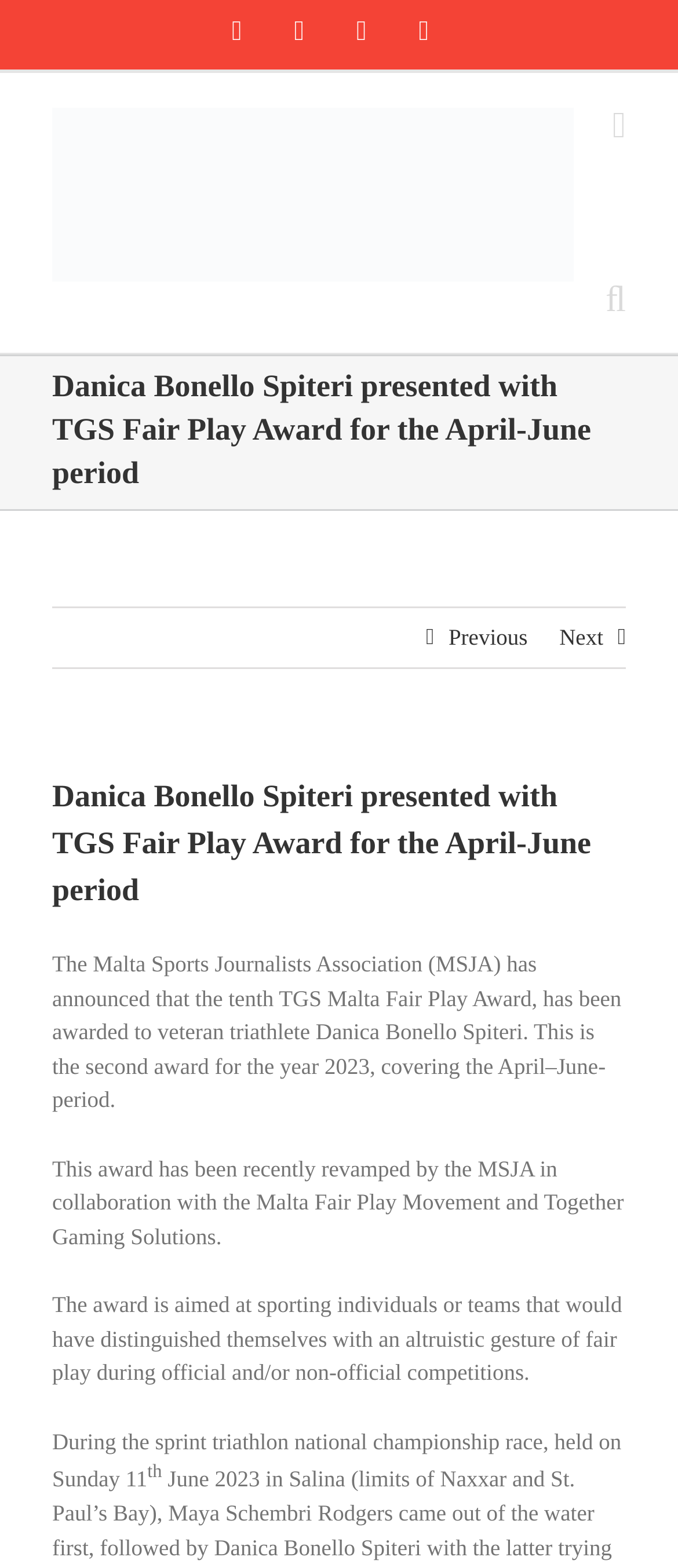Answer briefly with one word or phrase:
What is the name of the organization that revamped the TGS Malta Fair Play Award?

Malta Sports Journalists Association